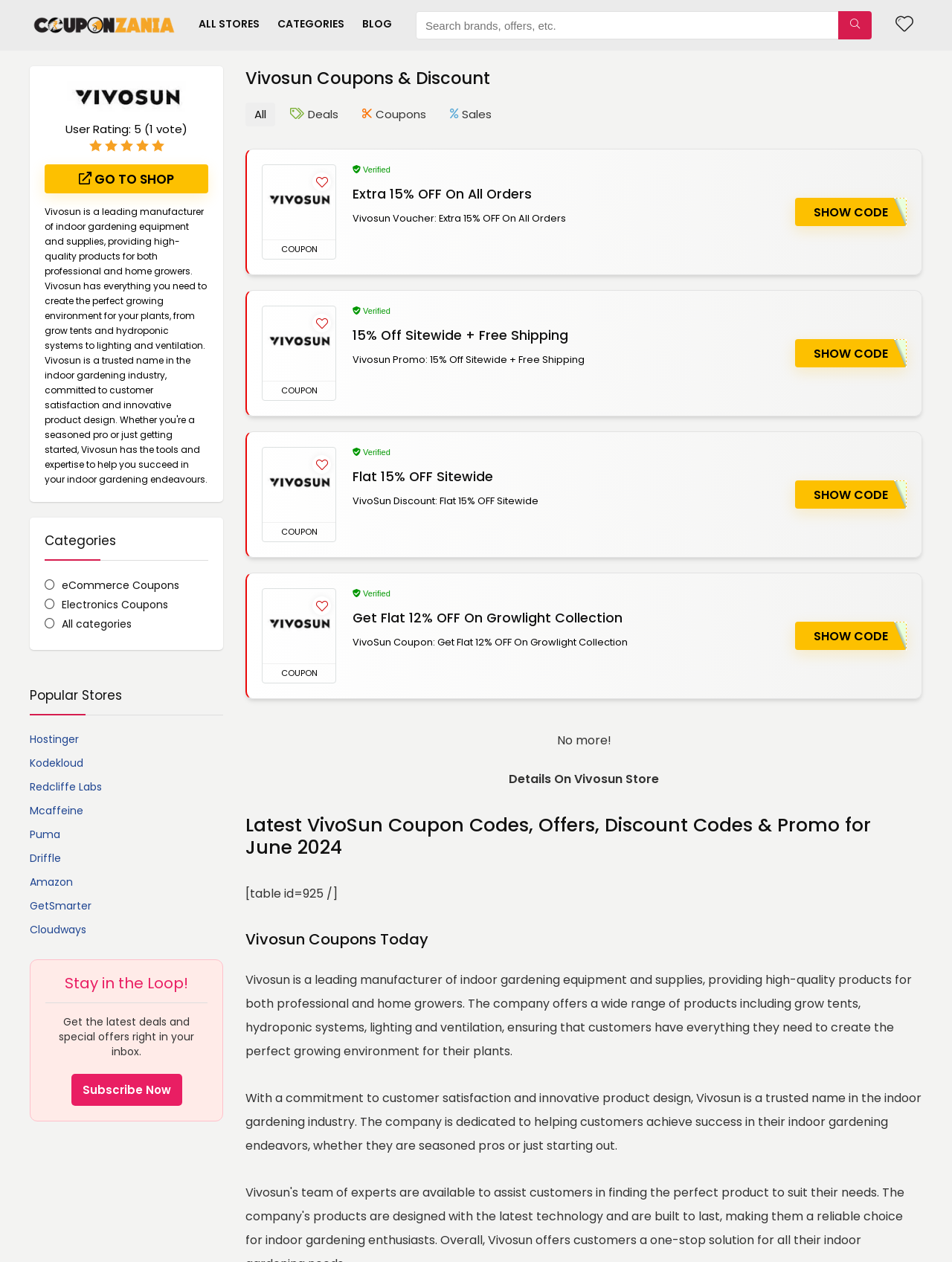What is the discount offered on all orders?
Look at the image and construct a detailed response to the question.

The discount offered on all orders can be found on the webpage, where it is displayed as 'Vivosun Voucher: Extra 15% OFF On All Orders'.